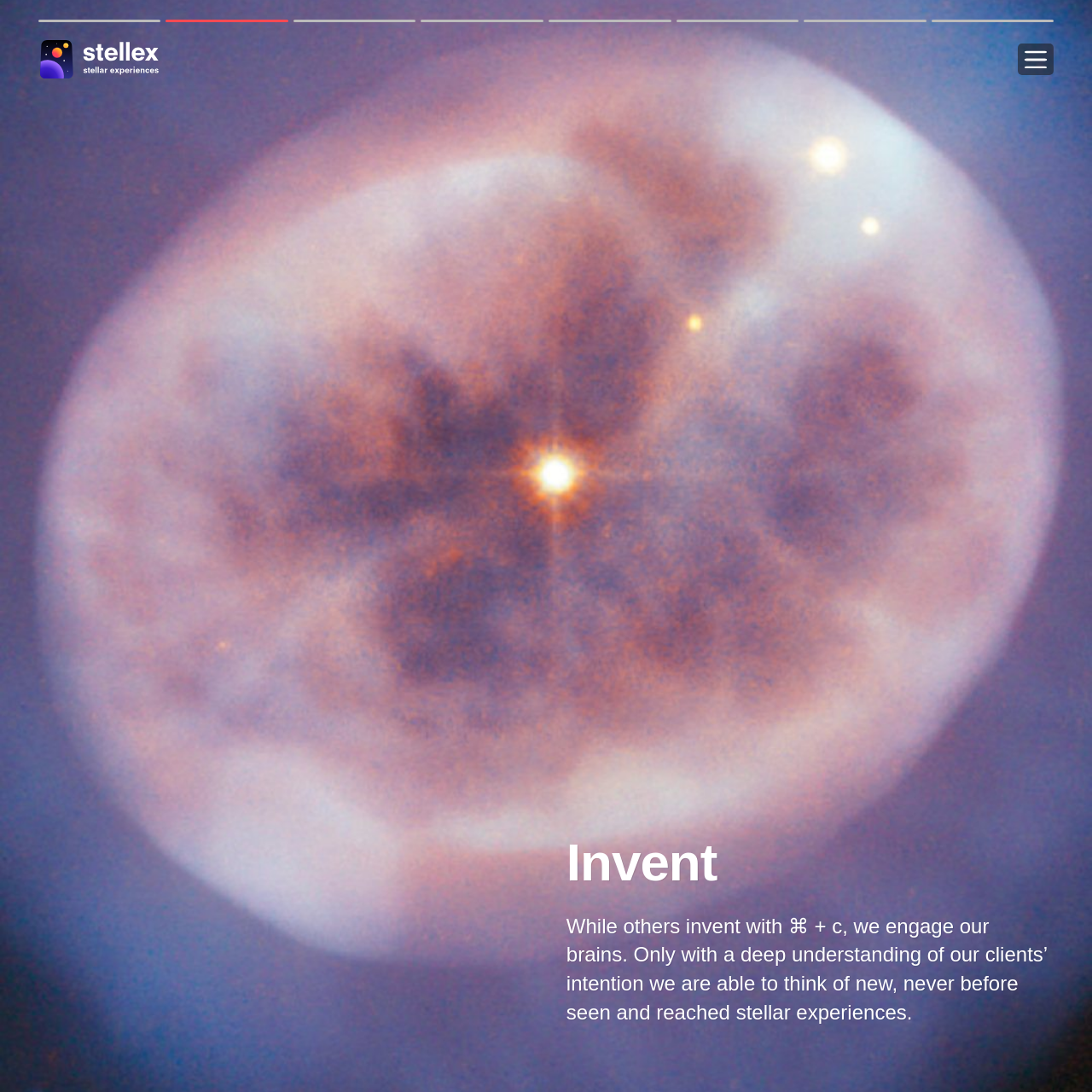Extract the bounding box coordinates for the UI element described as: "6".

[0.619, 0.018, 0.731, 0.02]